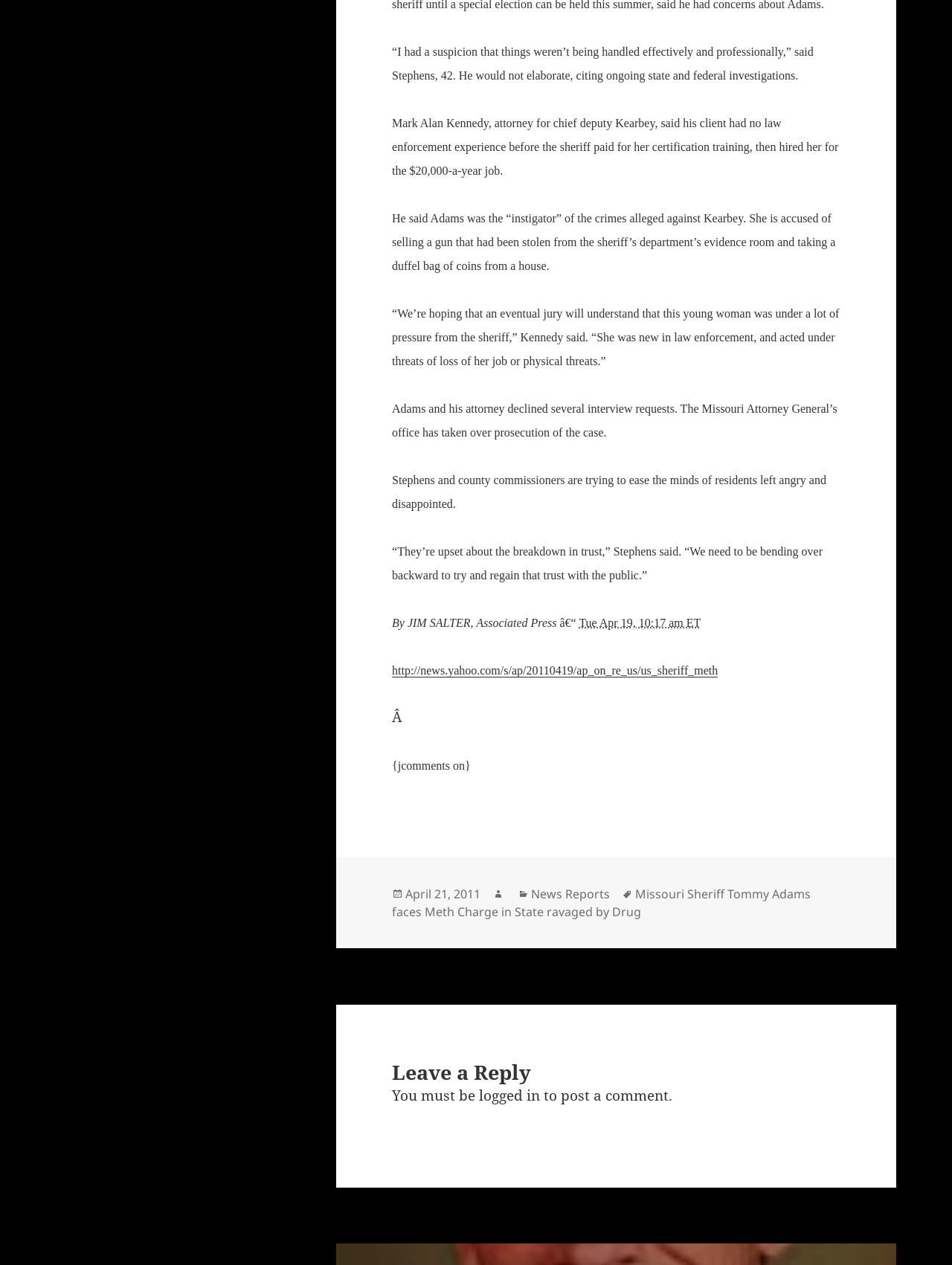Kindly determine the bounding box coordinates for the area that needs to be clicked to execute this instruction: "Leave a reply to the post".

[0.412, 0.838, 0.882, 0.857]